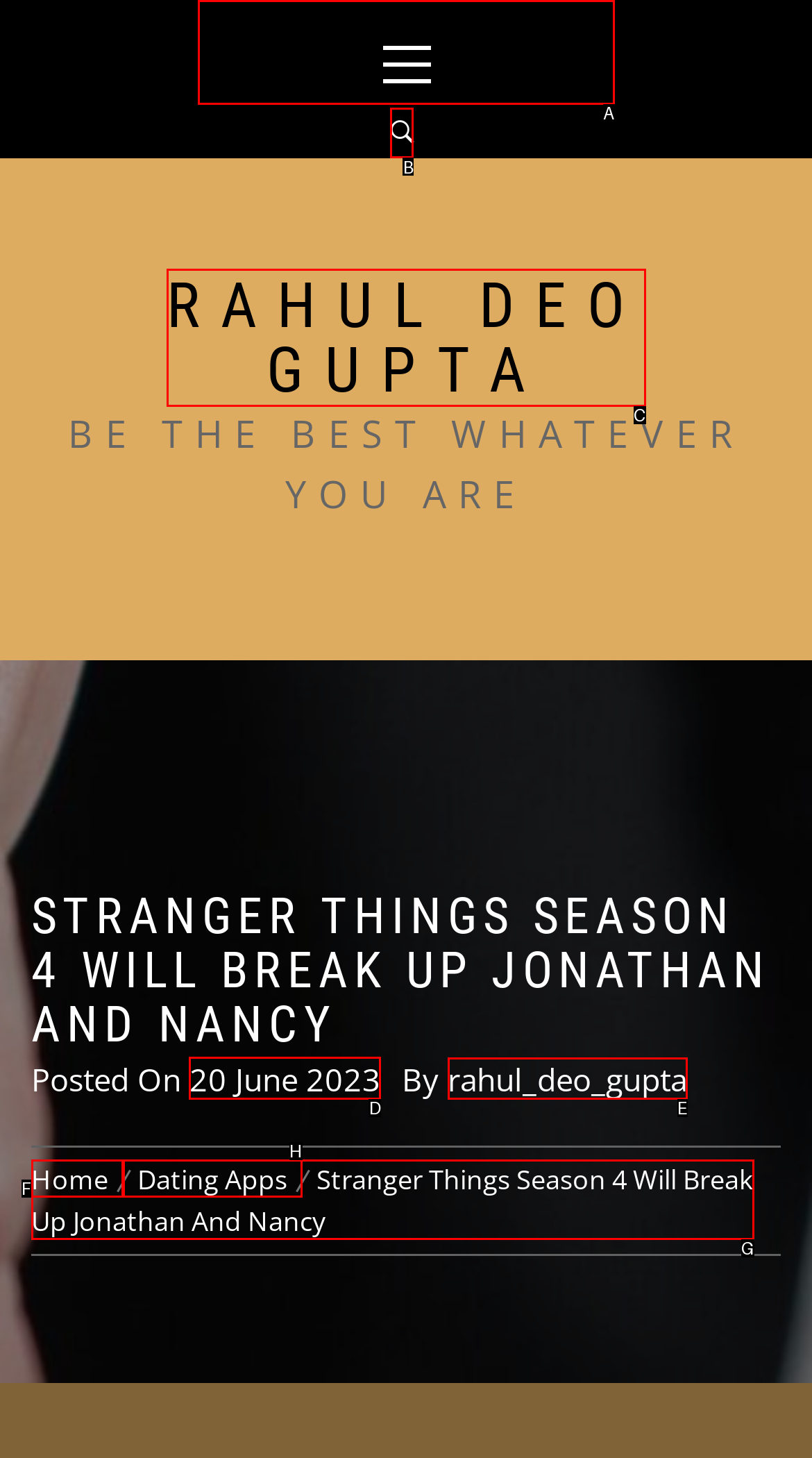Determine the correct UI element to click for this instruction: Read the article posted on 20 June 2023. Respond with the letter of the chosen element.

D